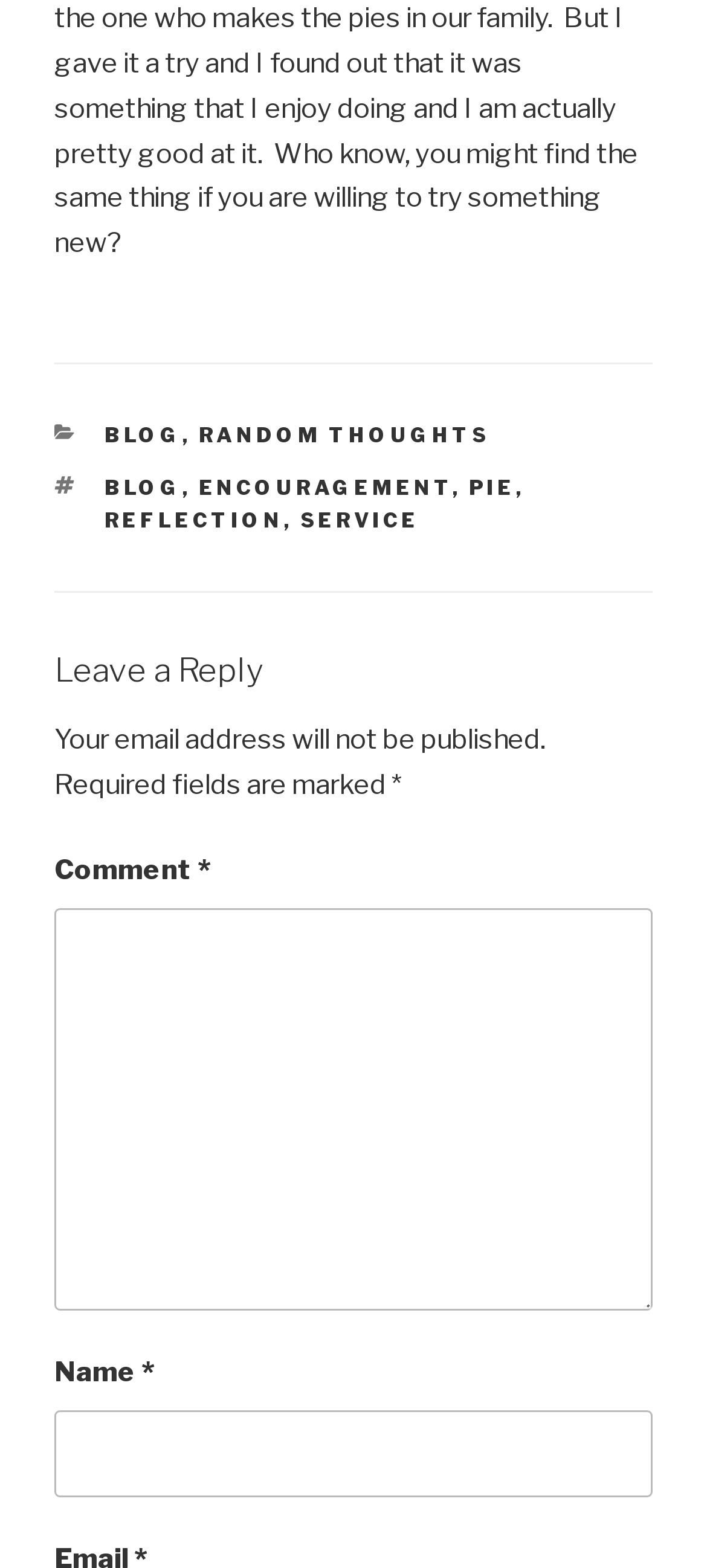Identify the bounding box coordinates of the region that should be clicked to execute the following instruction: "Click on the REFLECTION link".

[0.147, 0.324, 0.401, 0.34]